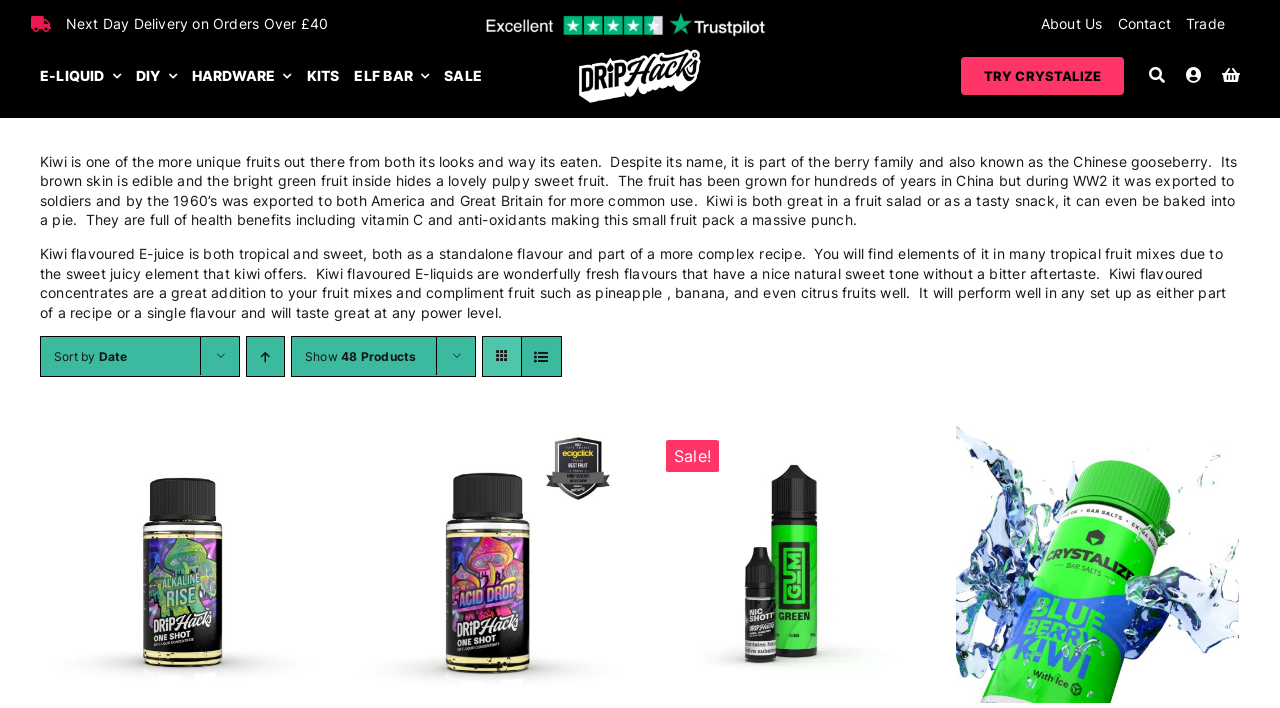Highlight the bounding box of the UI element that corresponds to this description: "parent_node: Blueberry Kiwi aria-label="Blueberry Kiwi"".

[0.747, 0.594, 0.968, 0.993]